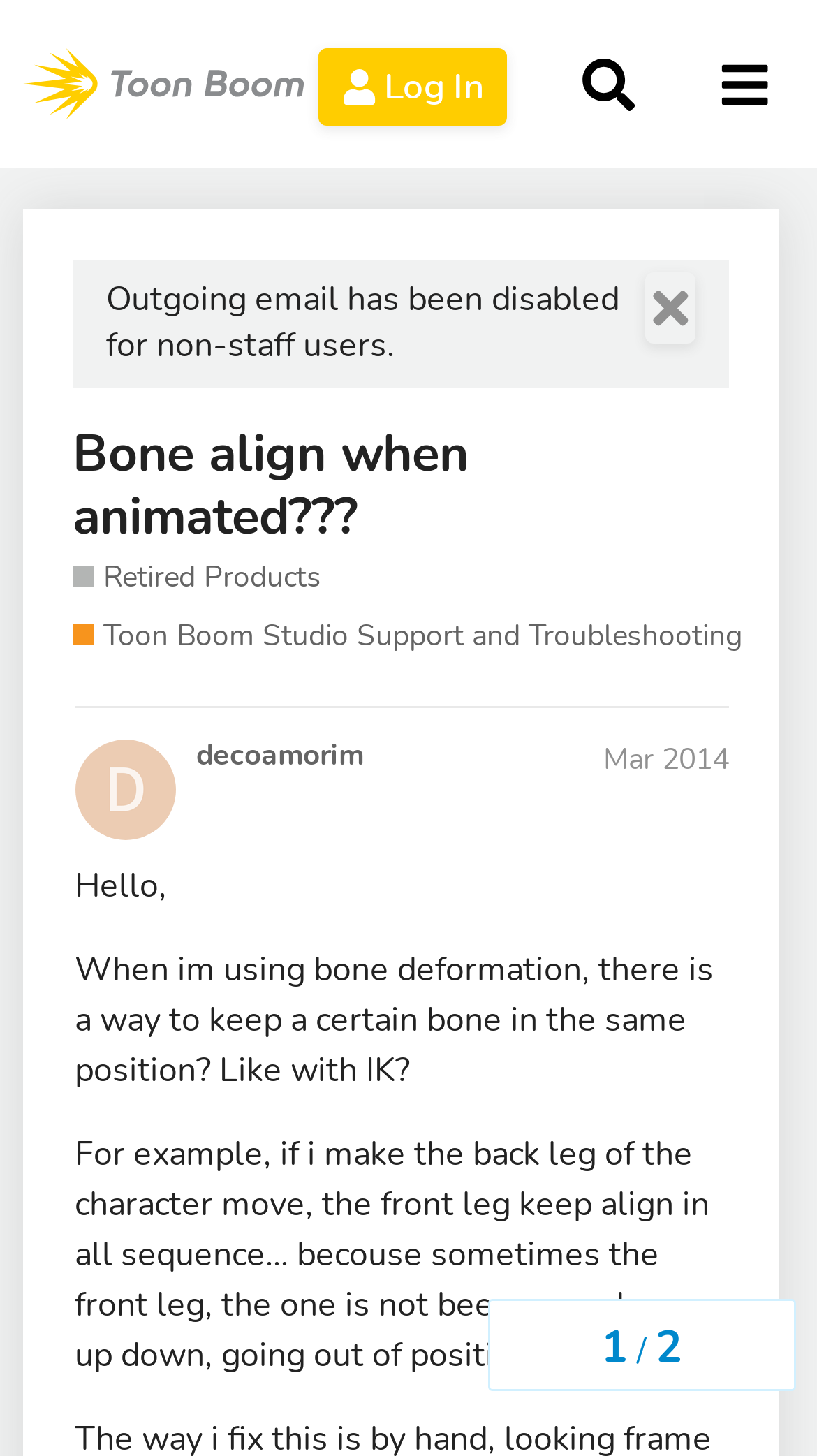Locate the bounding box coordinates for the element described below: "Log In". The coordinates must be four float values between 0 and 1, formatted as [left, top, right, bottom].

[0.391, 0.033, 0.622, 0.086]